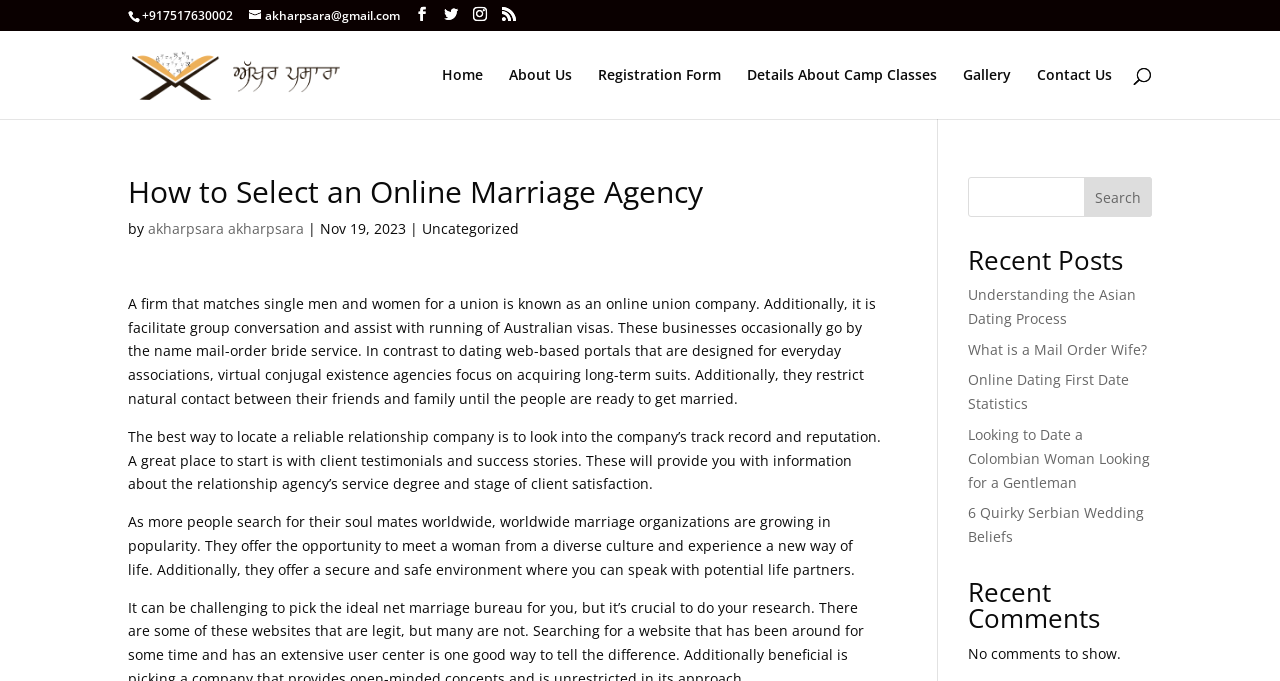Determine the bounding box coordinates for the element that should be clicked to follow this instruction: "Search for something". The coordinates should be given as four float numbers between 0 and 1, in the format [left, top, right, bottom].

[0.1, 0.046, 0.9, 0.047]